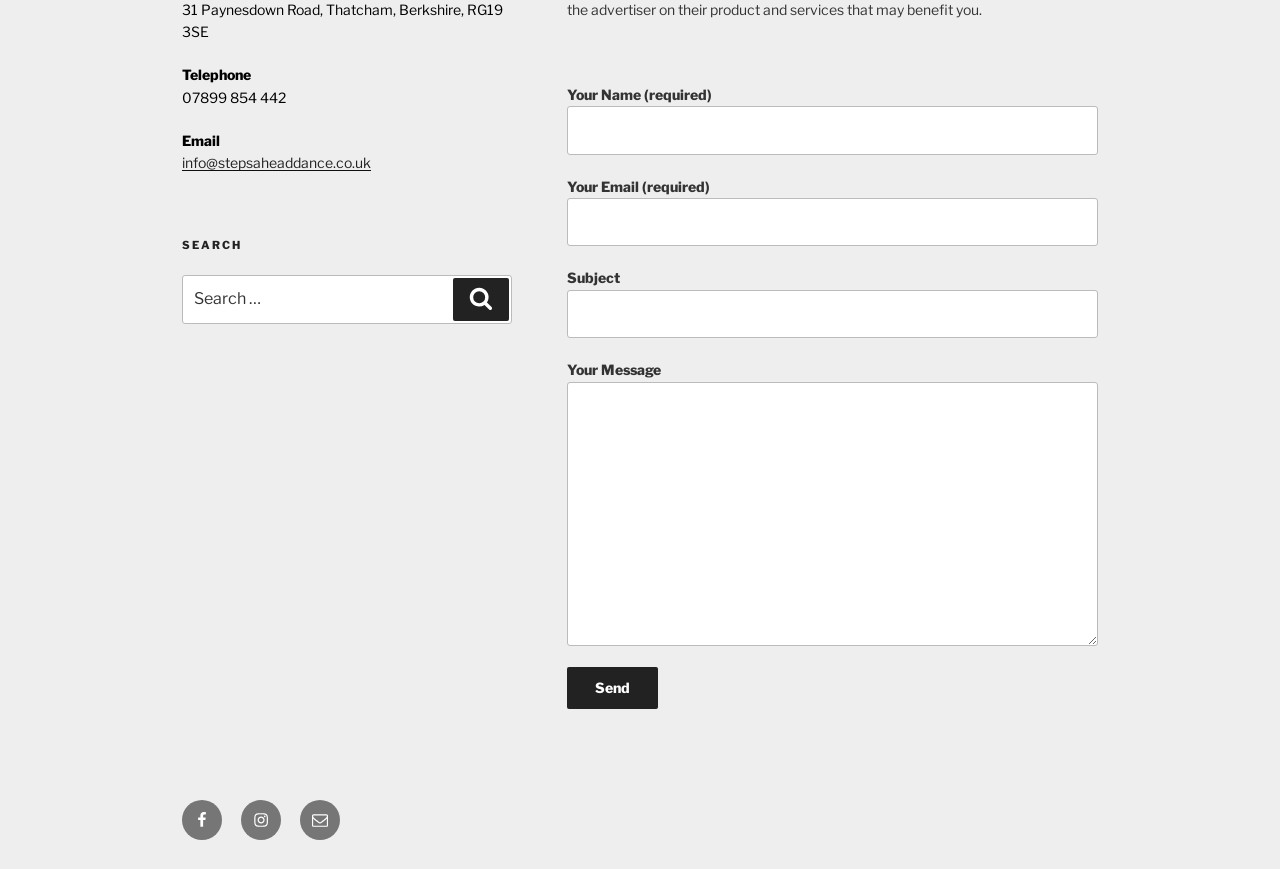What is the purpose of the search box?
Based on the image, please offer an in-depth response to the question.

I inferred the purpose of the search box by looking at the label 'Search for:' next to the search box and the button labeled 'Search'.